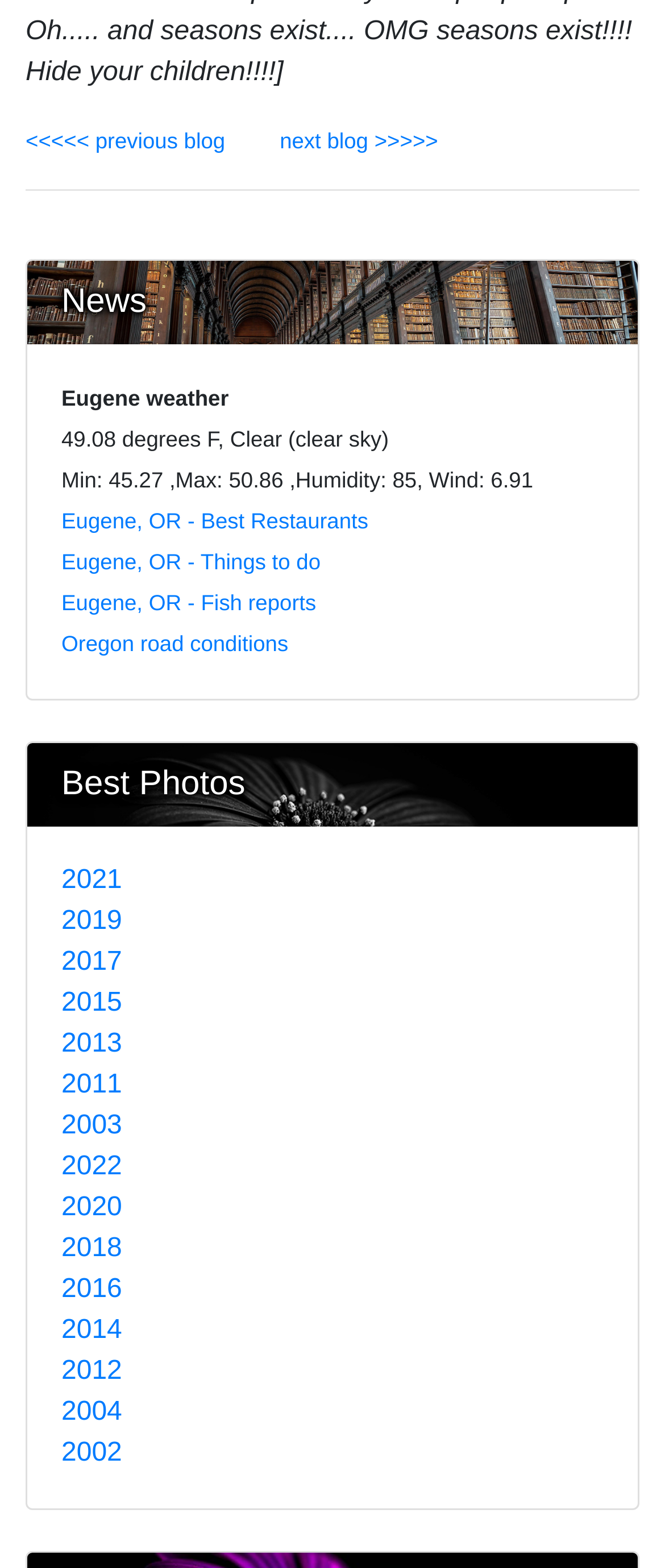Locate the bounding box of the UI element with the following description: "2018".

[0.092, 0.787, 0.184, 0.805]